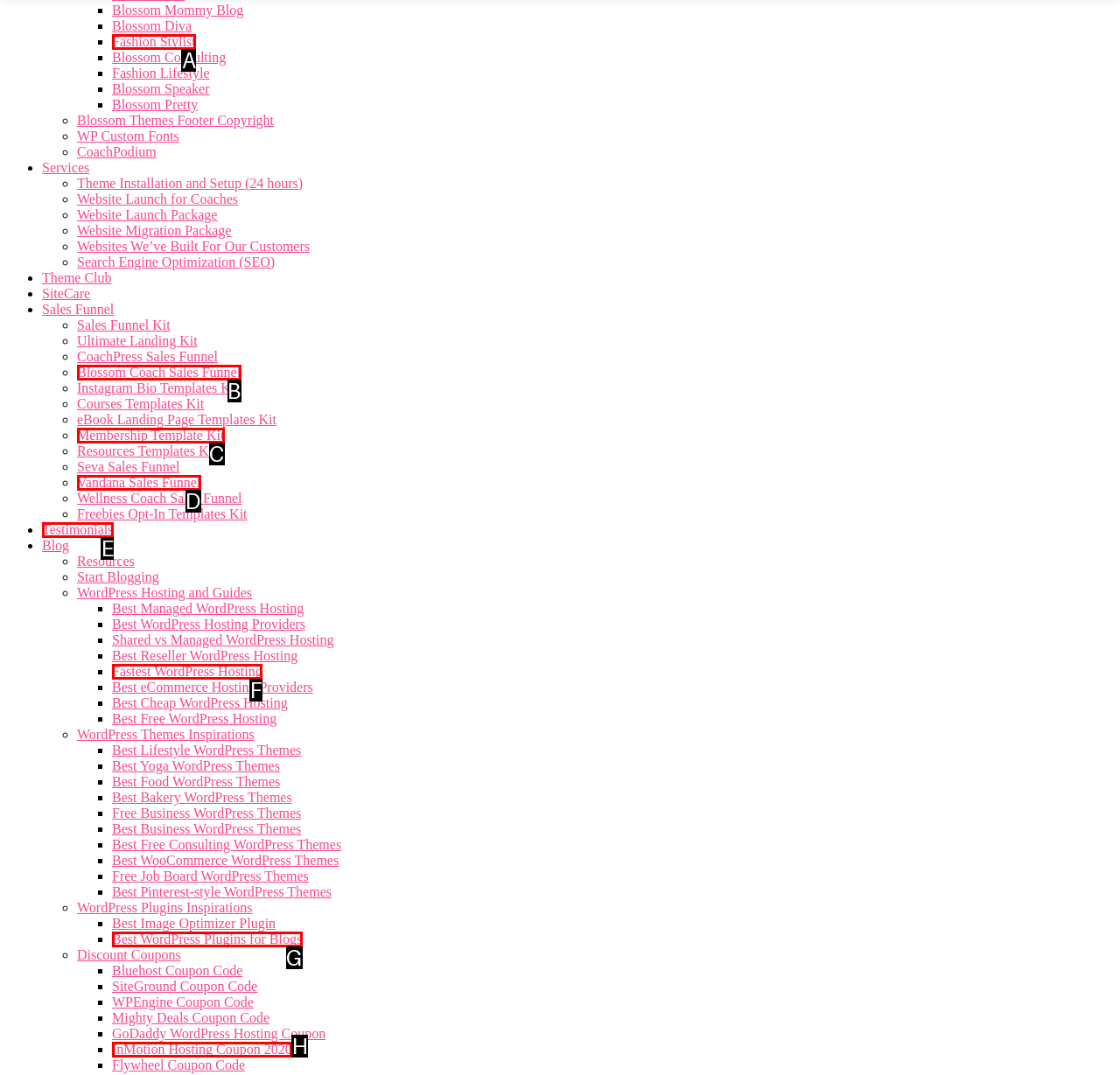With the description: Blossom Coach Sales Funnel, find the option that corresponds most closely and answer with its letter directly.

B